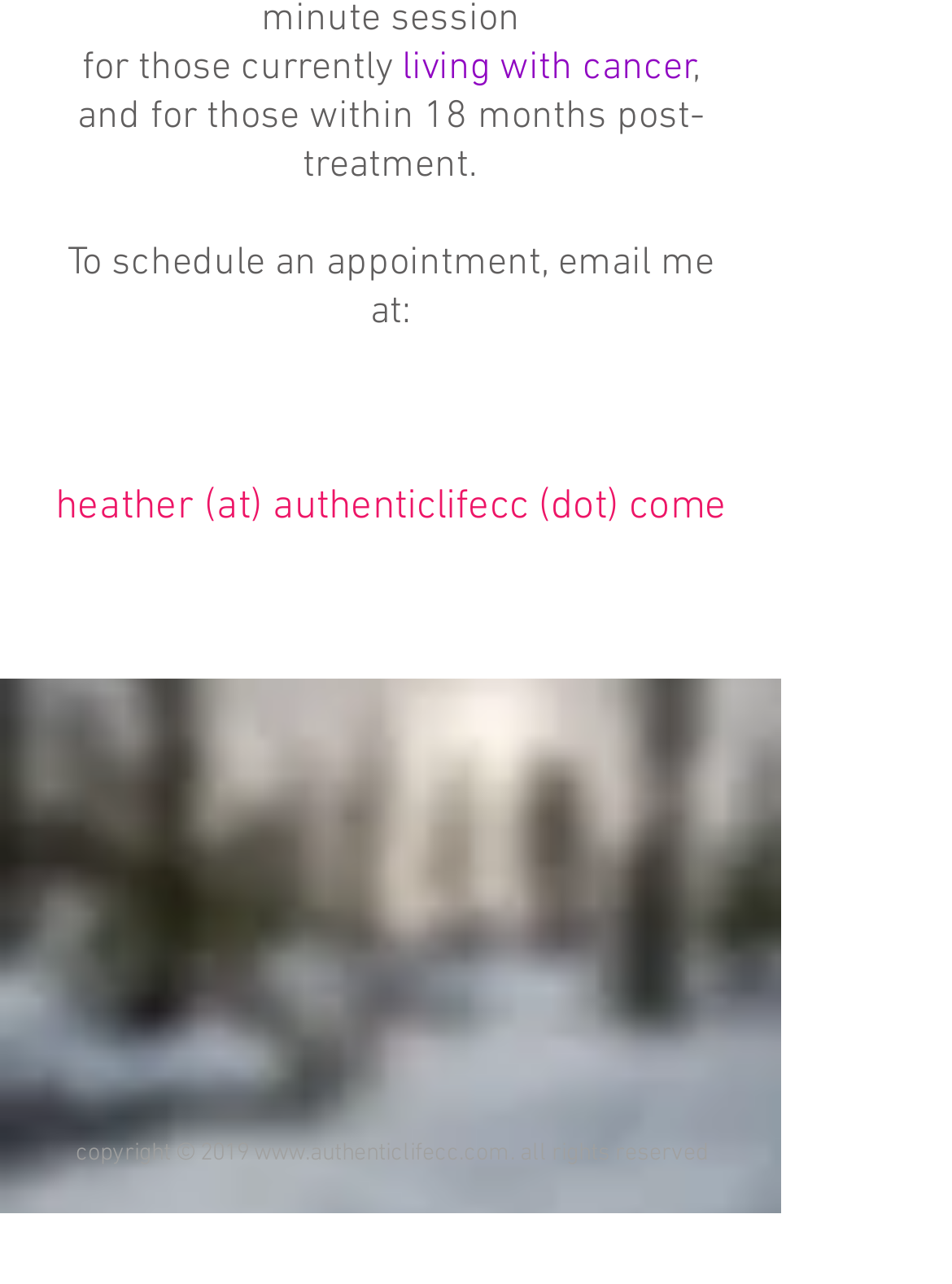With reference to the screenshot, provide a detailed response to the question below:
What is the purpose of the webpage?

The webpage mentions 'for those currently living with cancer' and 'for those within 18 months post-treatment', indicating that the webpage is related to supporting people with cancer. The email address provided is likely for scheduling an appointment for cancer-related support or therapy.